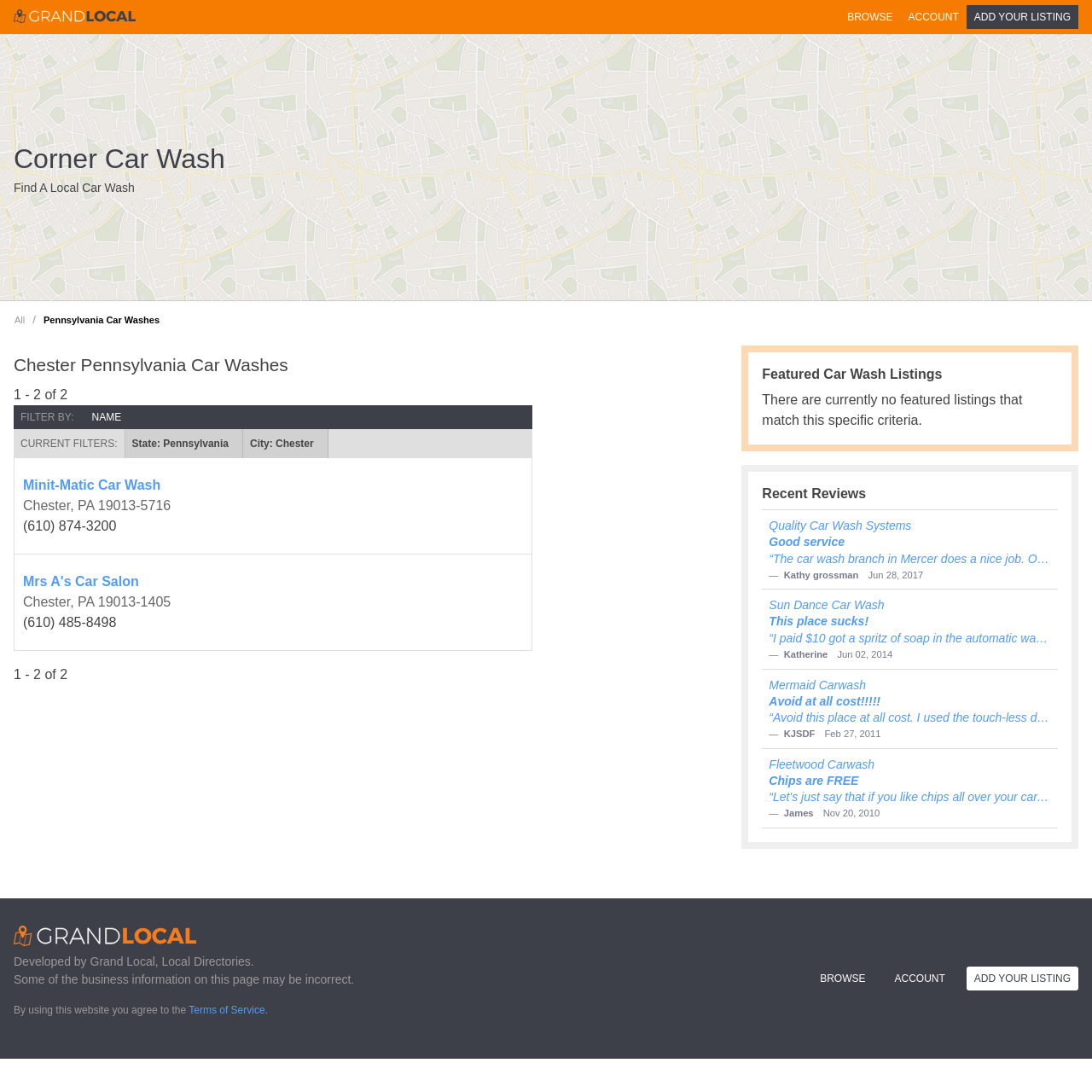How many car washes are listed on this page?
Please answer the question as detailed as possible based on the image.

The webpage displays a list of car washes, and at the top of the list, it says '1 - 2 of 2', indicating that there are only two car washes listed on this page.